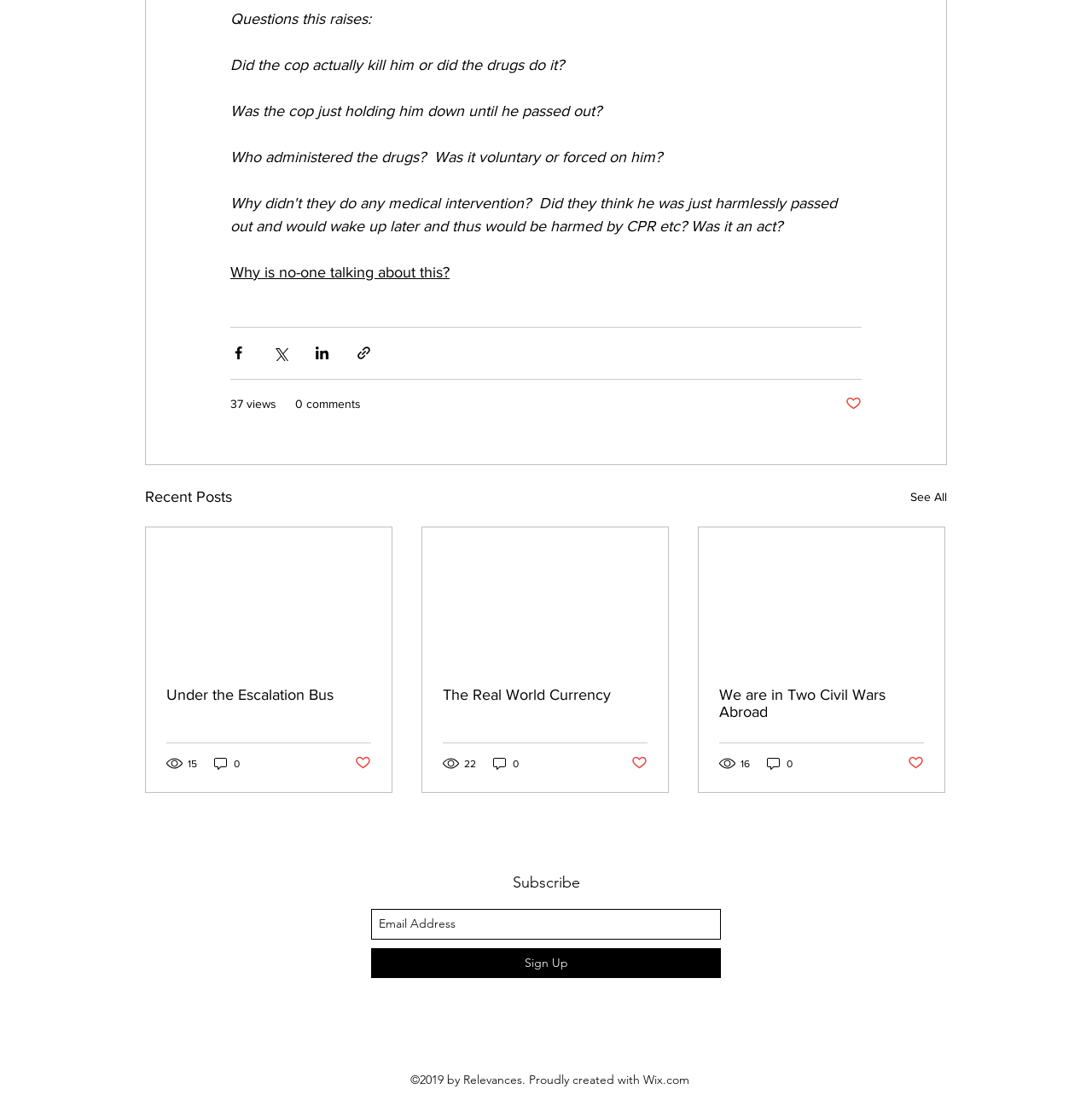Find the bounding box coordinates of the clickable element required to execute the following instruction: "click on the link to follow on Twitter". Provide the coordinates as four float numbers between 0 and 1, i.e., [left, top, right, bottom].

None